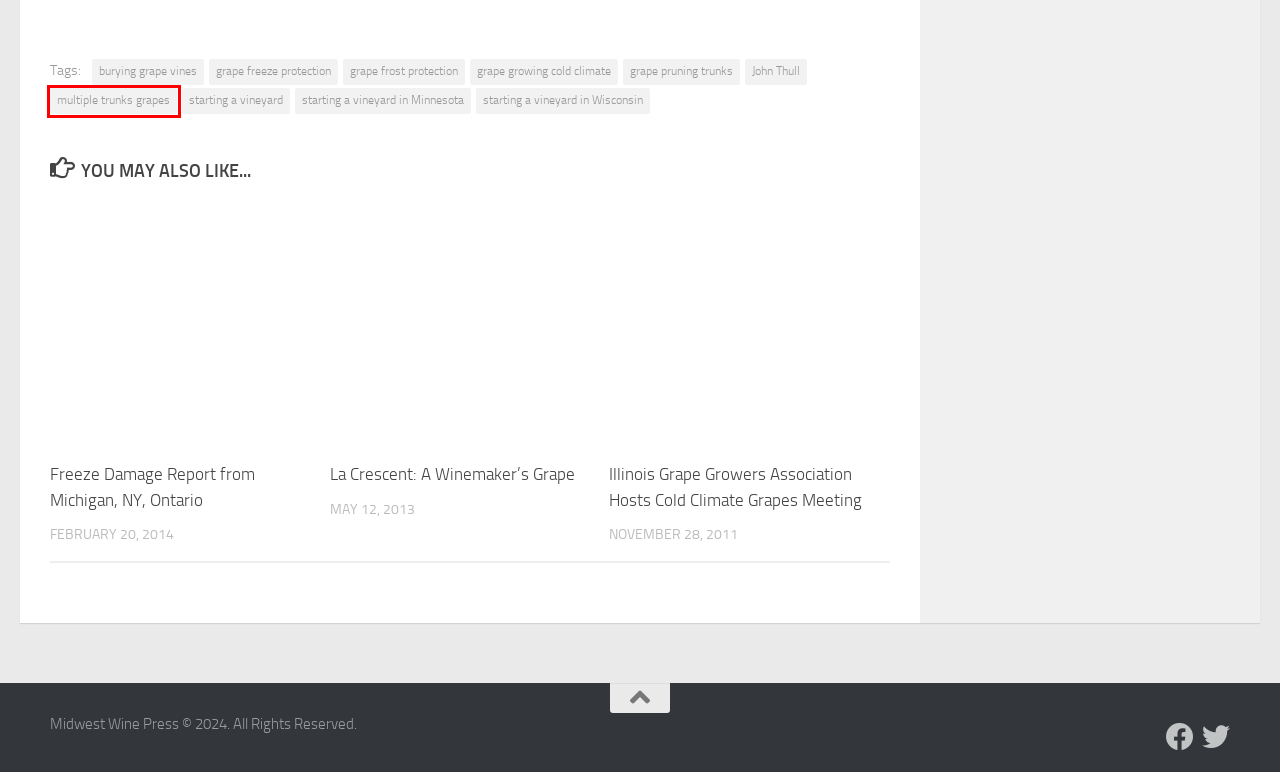Observe the provided screenshot of a webpage with a red bounding box around a specific UI element. Choose the webpage description that best fits the new webpage after you click on the highlighted element. These are your options:
A. La Crescent: A Winemaker’s Grape  – Midwest Wine Press
B. Freeze Damage Report from Michigan, NY, Ontario – Midwest Wine Press
C. John Thull – Midwest Wine Press
D. grape pruning trunks – Midwest Wine Press
E. multiple trunks grapes – Midwest Wine Press
F. starting a vineyard – Midwest Wine Press
G. starting a vineyard in Minnesota – Midwest Wine Press
H. grape growing cold climate – Midwest Wine Press

E